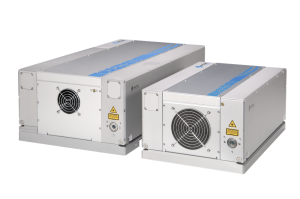Use a single word or phrase to respond to the question:
What are the laser systems suitable for?

Laser cutting, marking, and welding